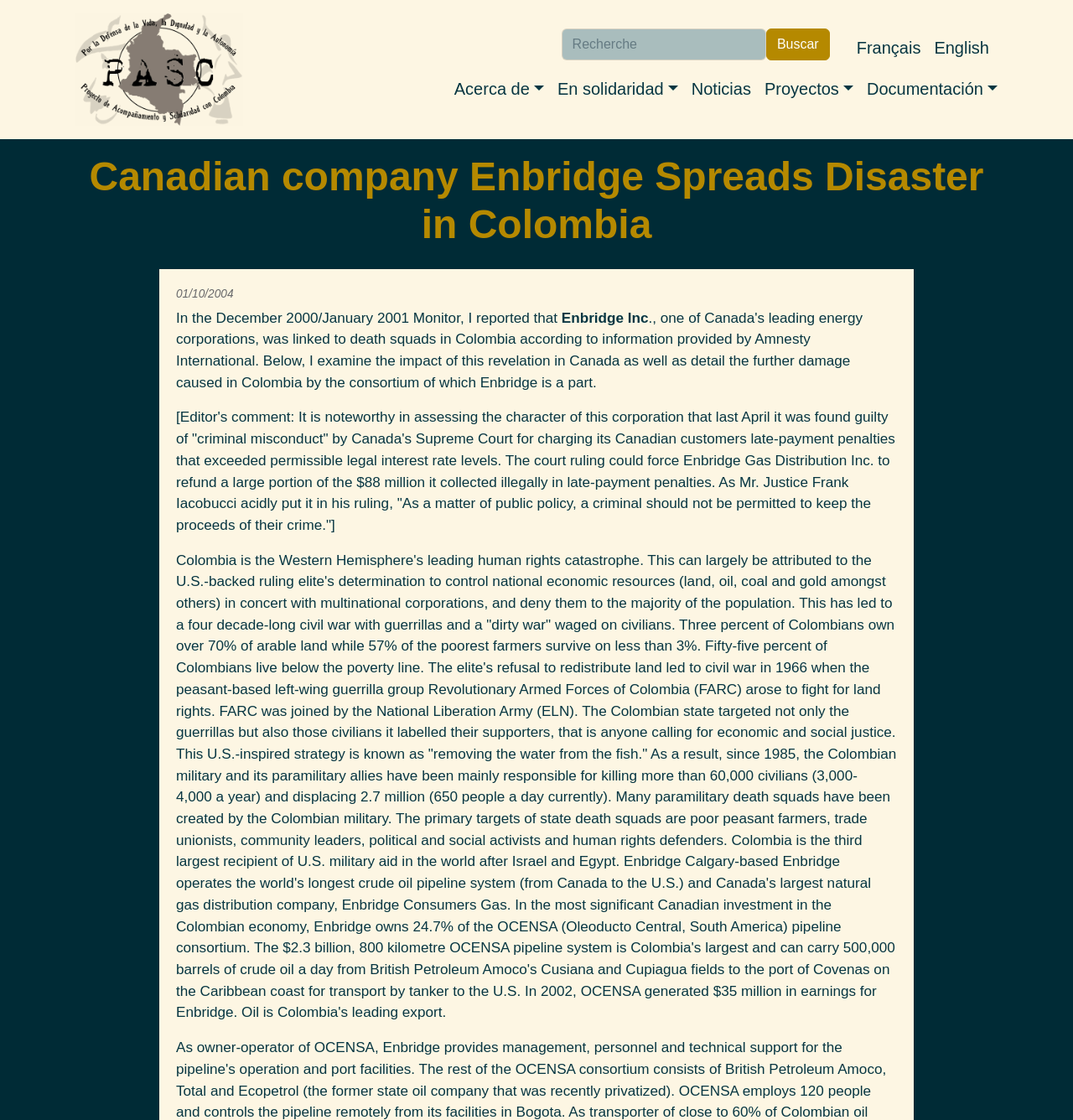Using the given description, provide the bounding box coordinates formatted as (top-left x, top-left y, bottom-right x, bottom-right y), with all values being floating point numbers between 0 and 1. Description: Français

[0.798, 0.034, 0.858, 0.051]